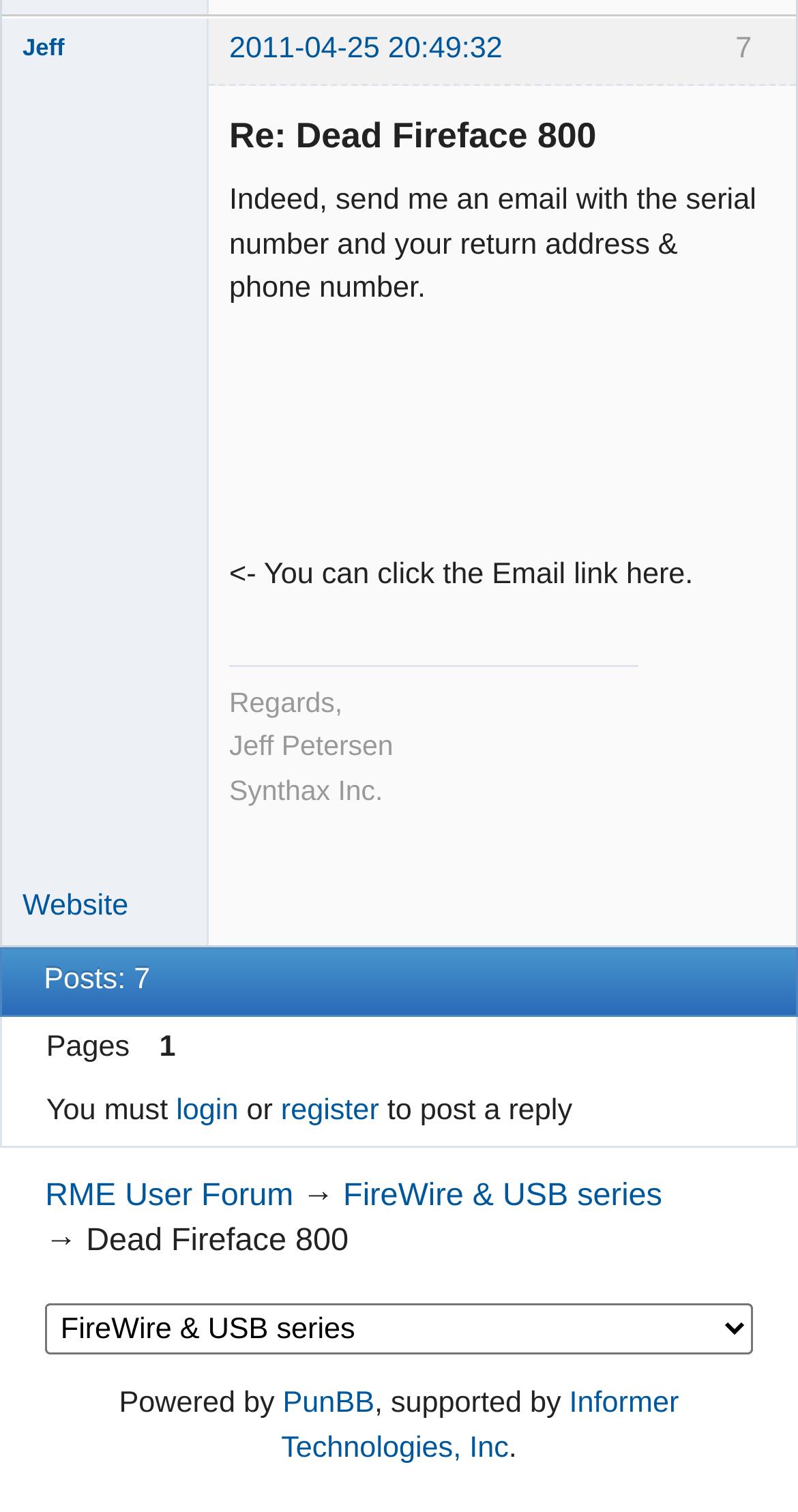Using the provided element description: "PunBB", identify the bounding box coordinates. The coordinates should be four floats between 0 and 1 in the order [left, top, right, bottom].

[0.354, 0.918, 0.469, 0.94]